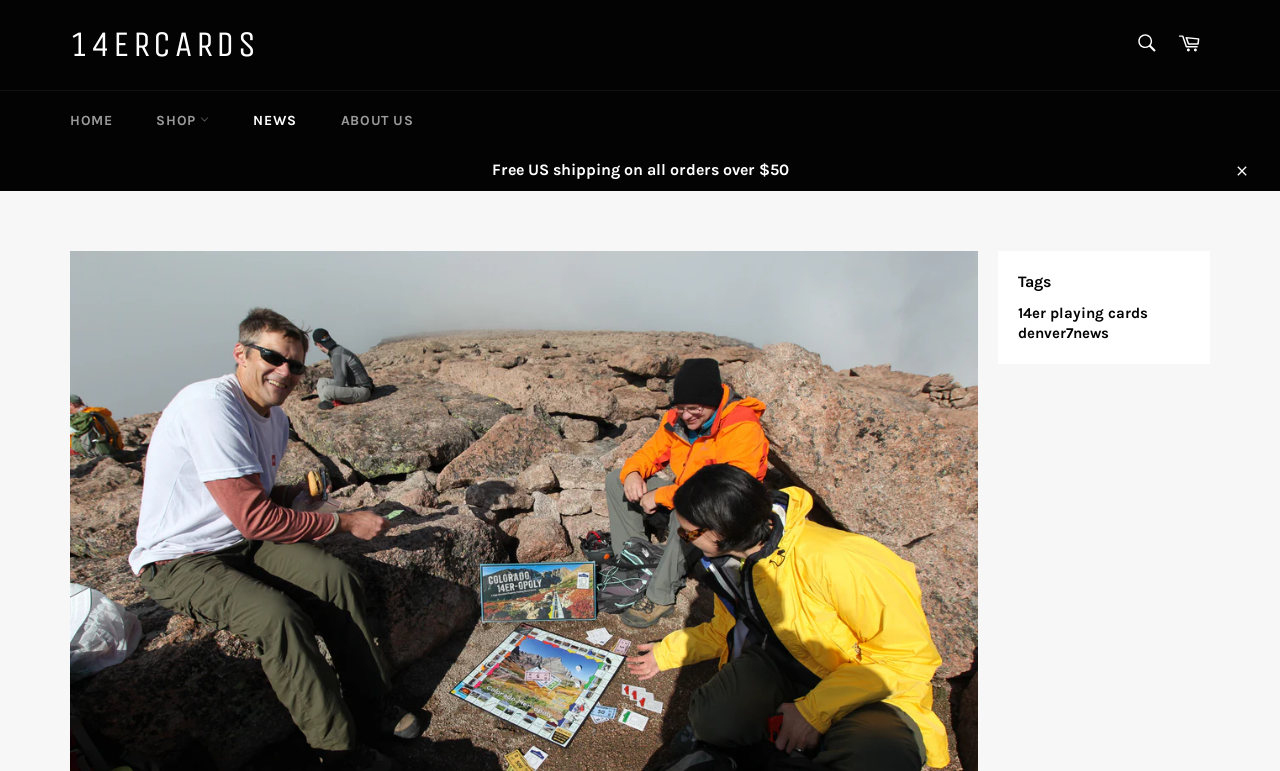Elaborate on the different components and information displayed on the webpage.

The webpage appears to be a blog or news article page from a website called "14ercards". At the top left, there is a logo or title "14ERCARDS" with a search bar and a "Cart" link to the right. Below the search bar, there are navigation links "HOME", "SHOP", "NEWS", and "ABOUT US".

In the middle of the page, there is a prominent announcement or promotion stating "Free US shipping on all orders over $50". 

On the right side of the page, there is a section with a "Close" button at the top. Below the button, there is a heading "Tags" followed by two links: "14er playing cards" and "denver7news". 

The main content of the page is not explicitly described in the accessibility tree, but based on the meta description, it seems to be an article about playing a game called "14er-opoly" at a high altitude, possibly on a mountain summit.